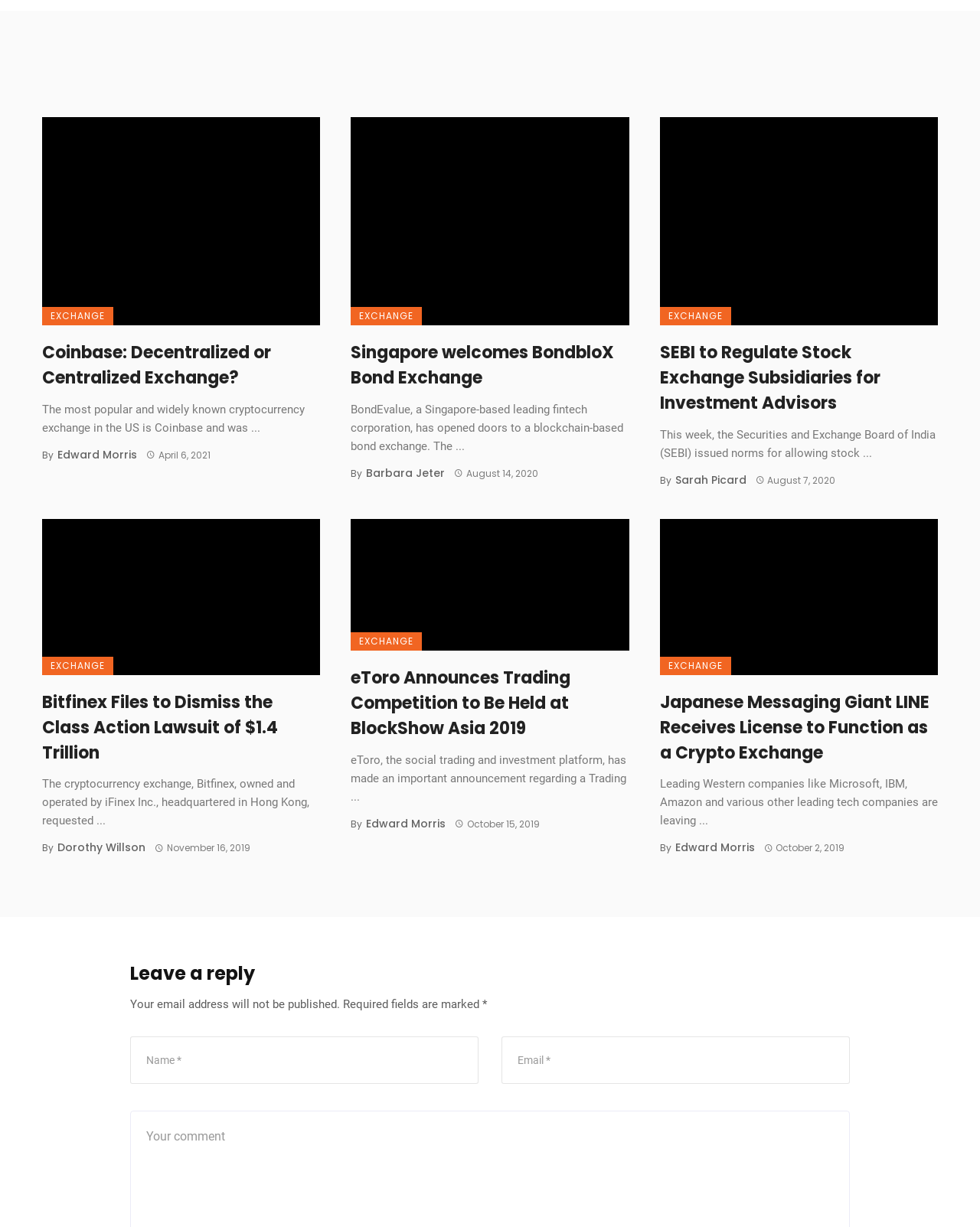Please locate the bounding box coordinates of the region I need to click to follow this instruction: "Enter your email address".

[0.133, 0.844, 0.488, 0.883]